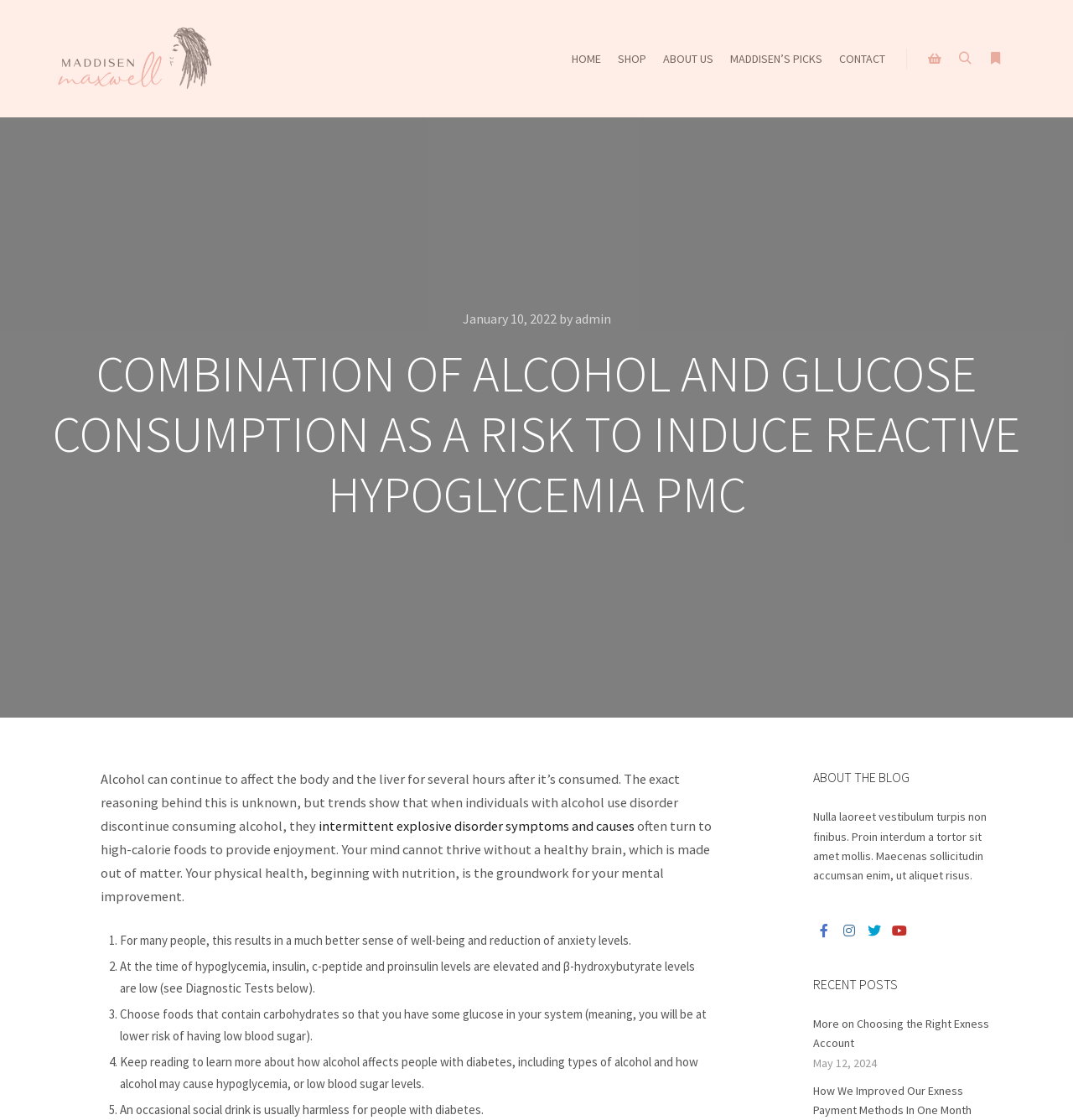Determine the bounding box coordinates of the region to click in order to accomplish the following instruction: "Click the 'SHOP' link". Provide the coordinates as four float numbers between 0 and 1, specifically [left, top, right, bottom].

[0.568, 0.0, 0.61, 0.105]